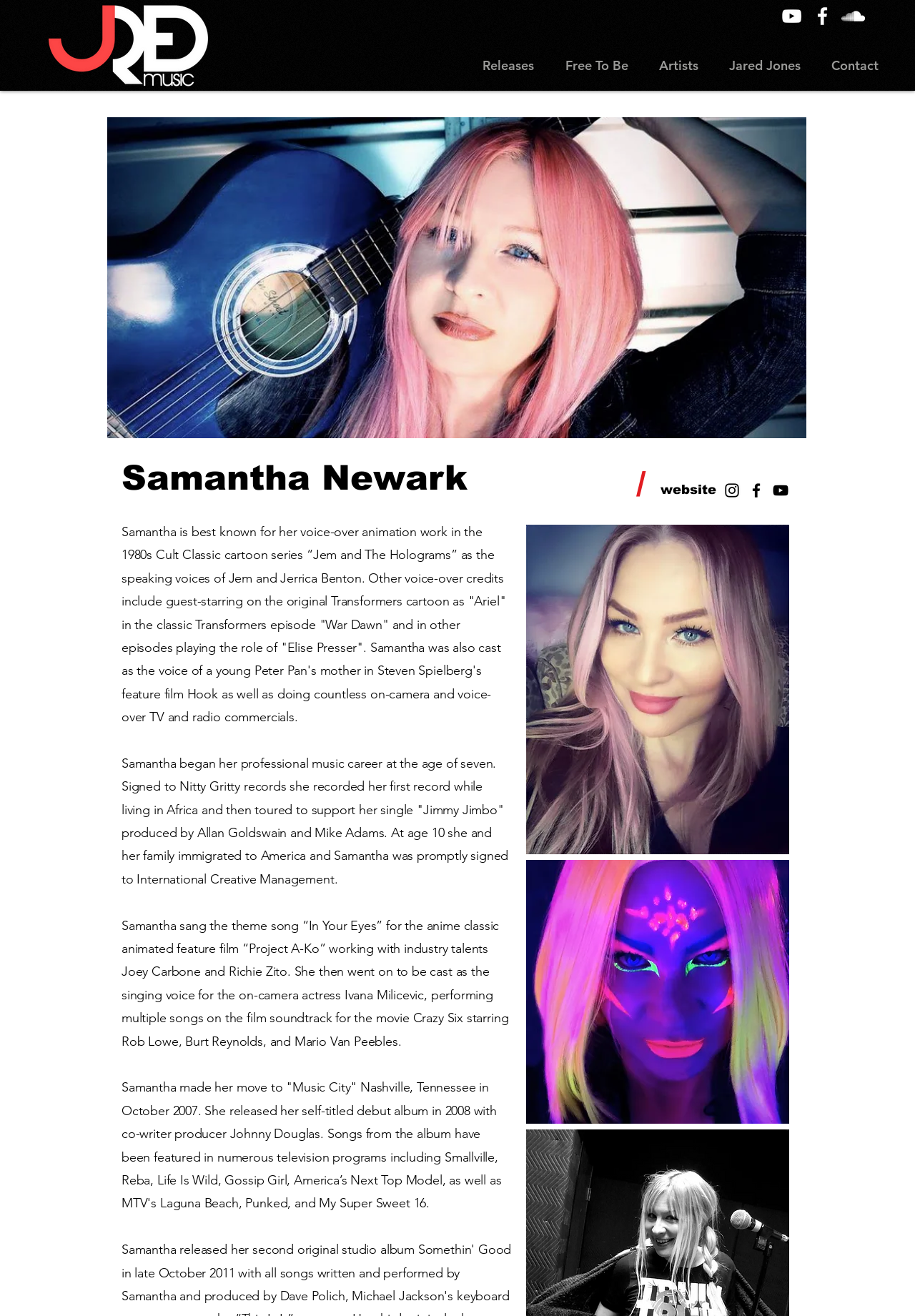Locate the bounding box coordinates of the region to be clicked to comply with the following instruction: "Check Samantha's Facebook page". The coordinates must be four float numbers between 0 and 1, in the form [left, top, right, bottom].

[0.886, 0.003, 0.912, 0.021]